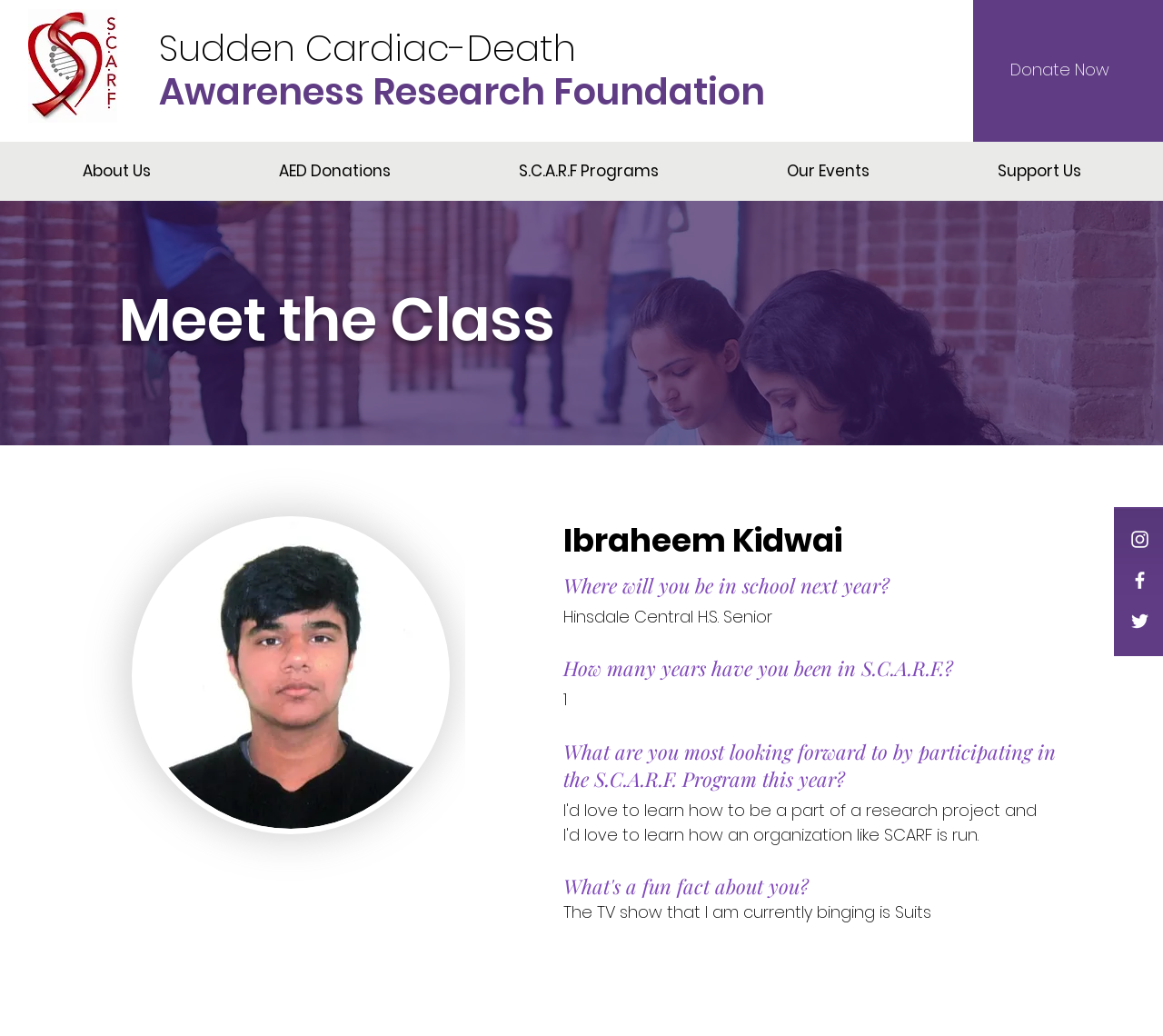Please reply to the following question with a single word or a short phrase:
How many social media links are available on this webpage?

3